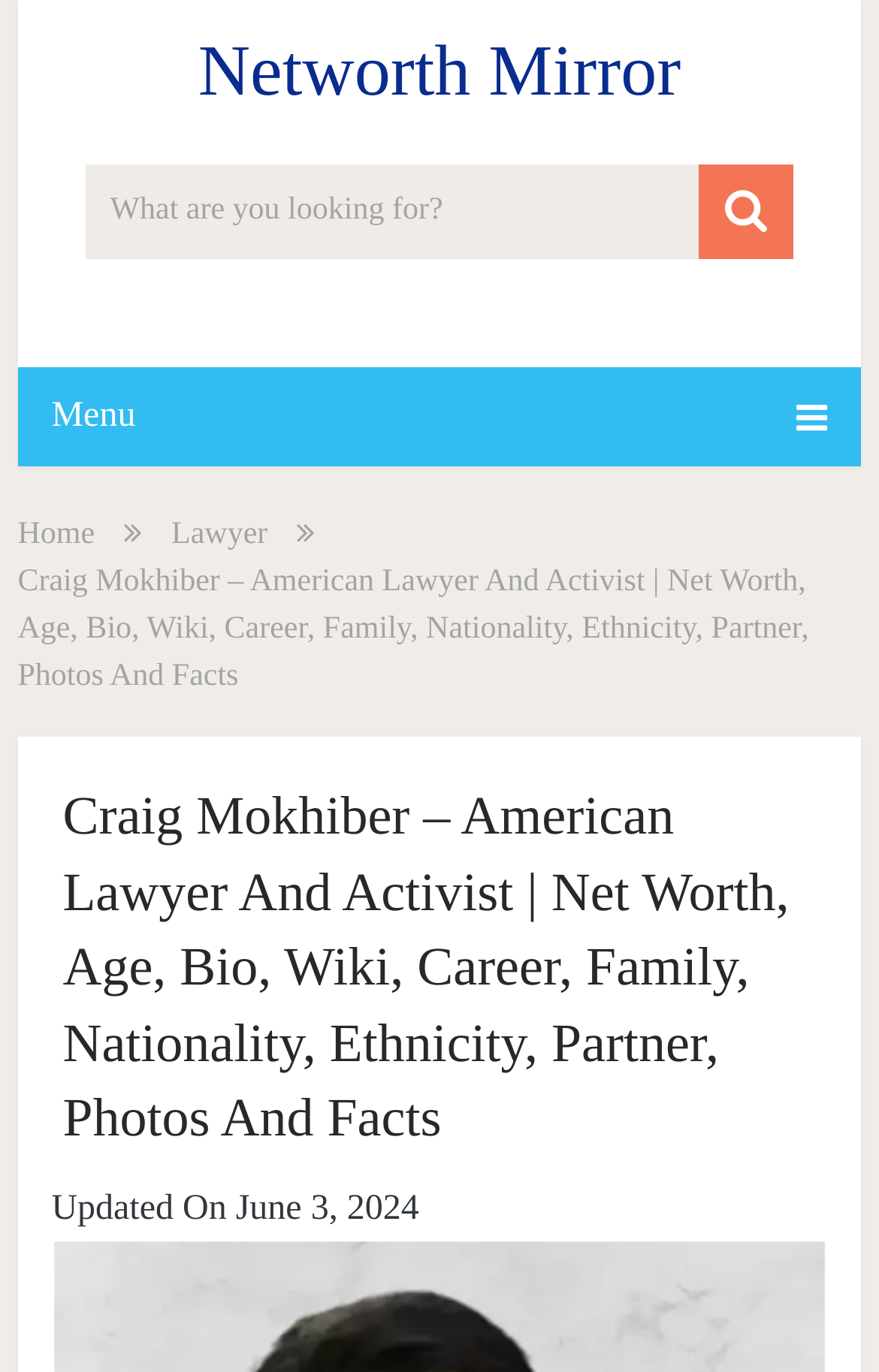Identify the bounding box coordinates for the UI element that matches this description: "Networth Mirror".

[0.225, 0.025, 0.775, 0.077]